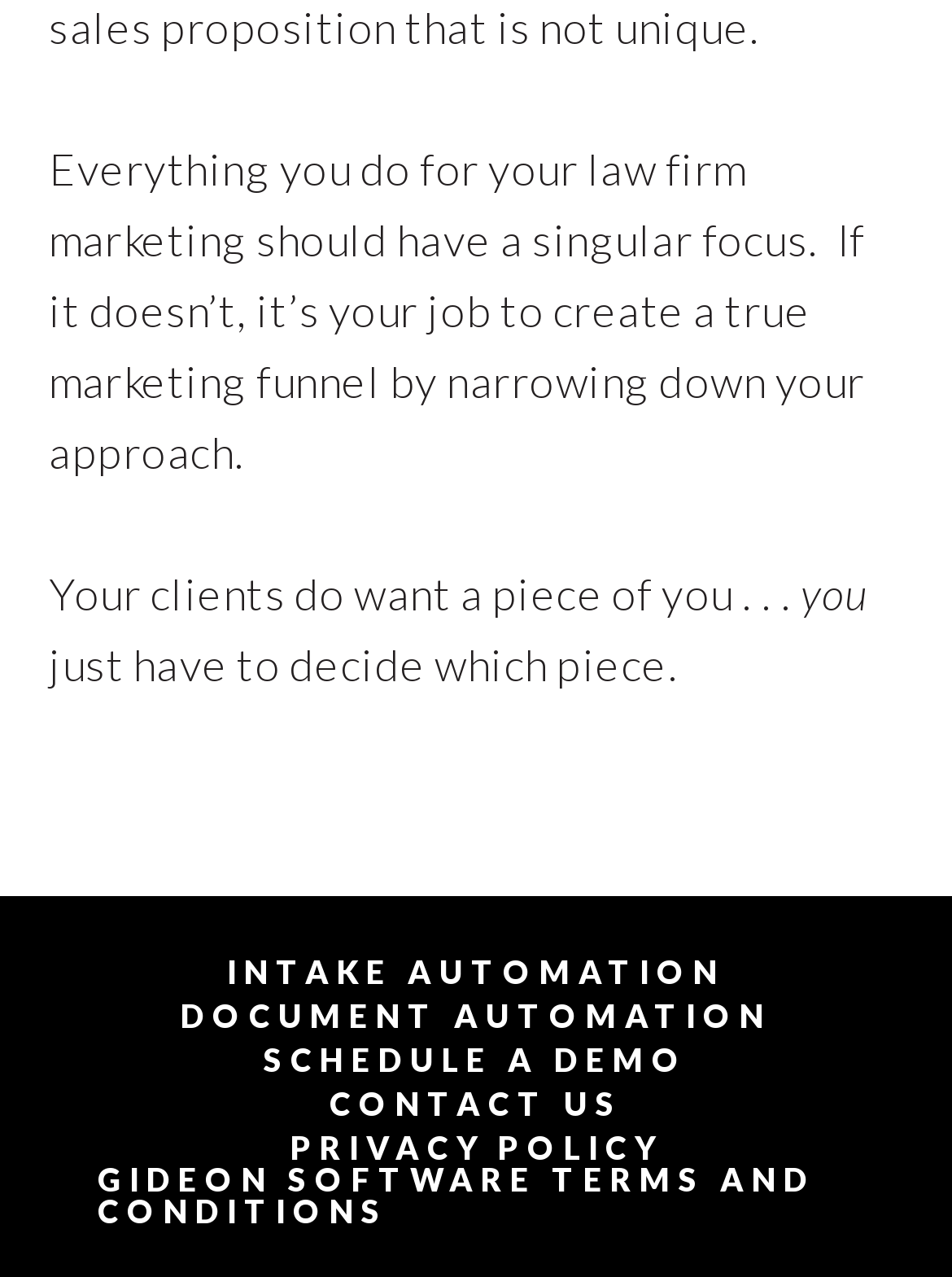Respond to the following question using a concise word or phrase: 
What is the main topic of the webpage?

Law firm marketing